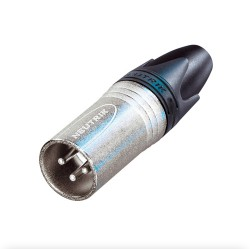Give a thorough caption for the picture.

This image features the **Neutrik 3-Pin Male XLR NC3MXX**, a high-quality audio connector known for its robust design and reliable performance in professional audio applications. The connector exhibits a sleek metallic finish with a black plastic housing, making it not only functional but also visually appealing. Its three pins are designed to provide stable signal transmission, ensuring minimal interference in audio equipment. The Neutrik brand is recognized for its commitment to quality, making this connector a popular choice among audio engineers and musicians alike. The accompanying product details include a price of **$5.31**, reflecting its affordability and value in the realm of audio accessories.